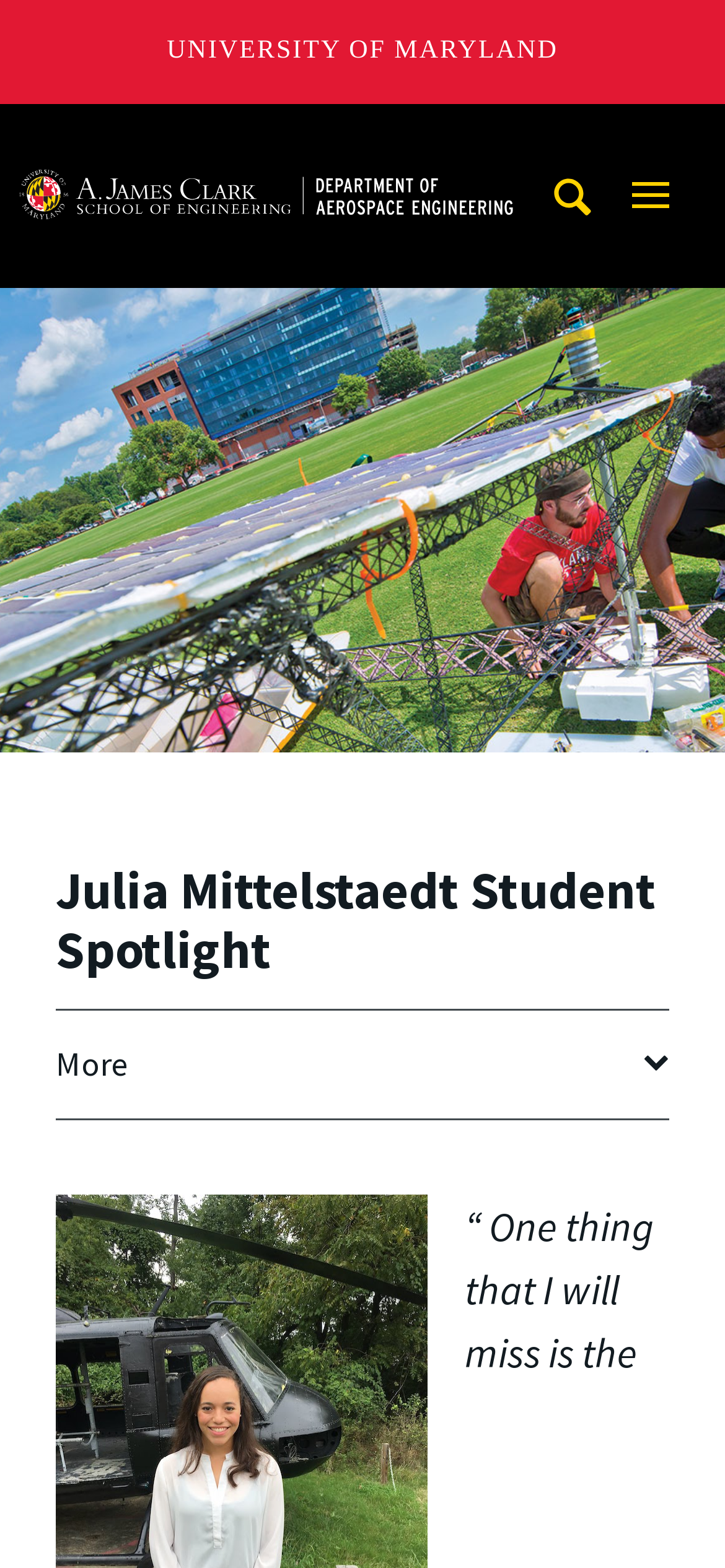What is the text of the webpage's headline?

Julia Mittelstaedt Student Spotlight